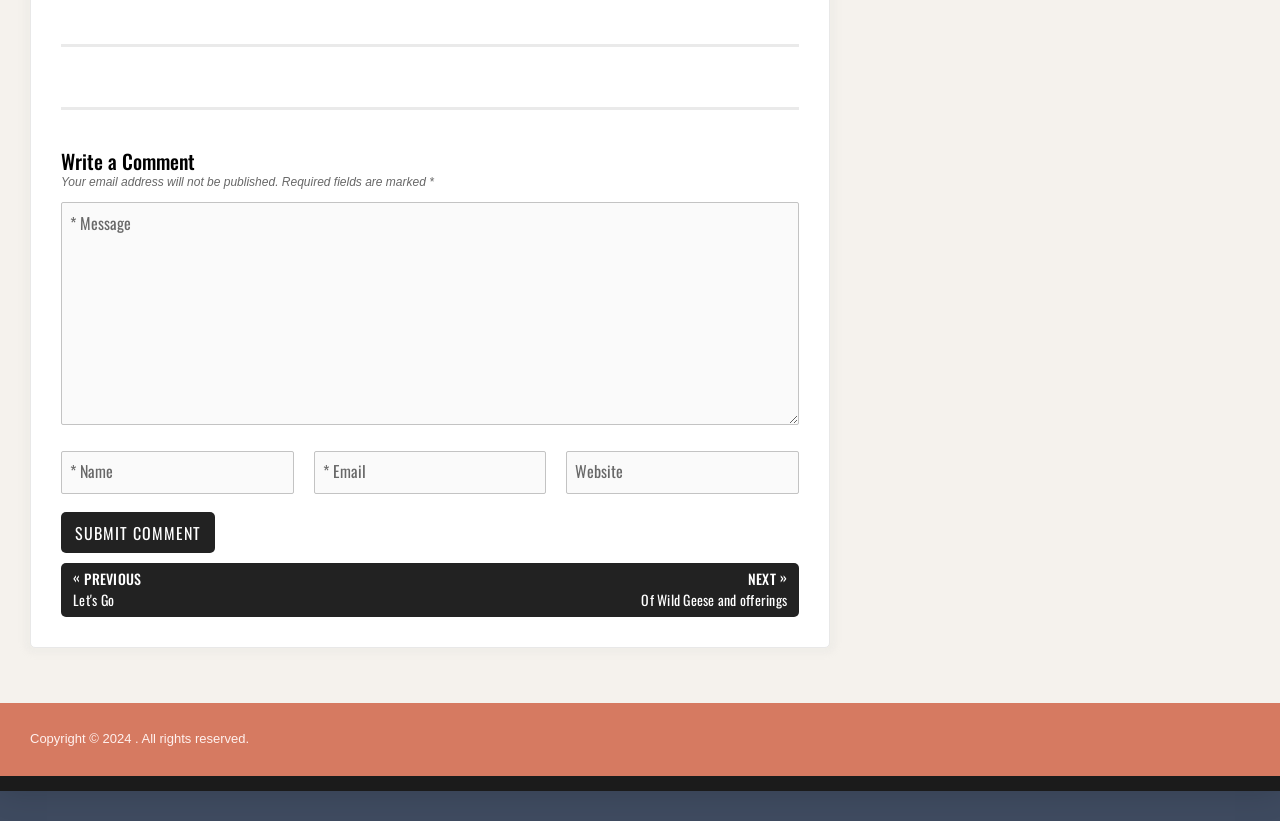What is the navigation section for?
Using the visual information, answer the question in a single word or phrase.

To navigate between posts